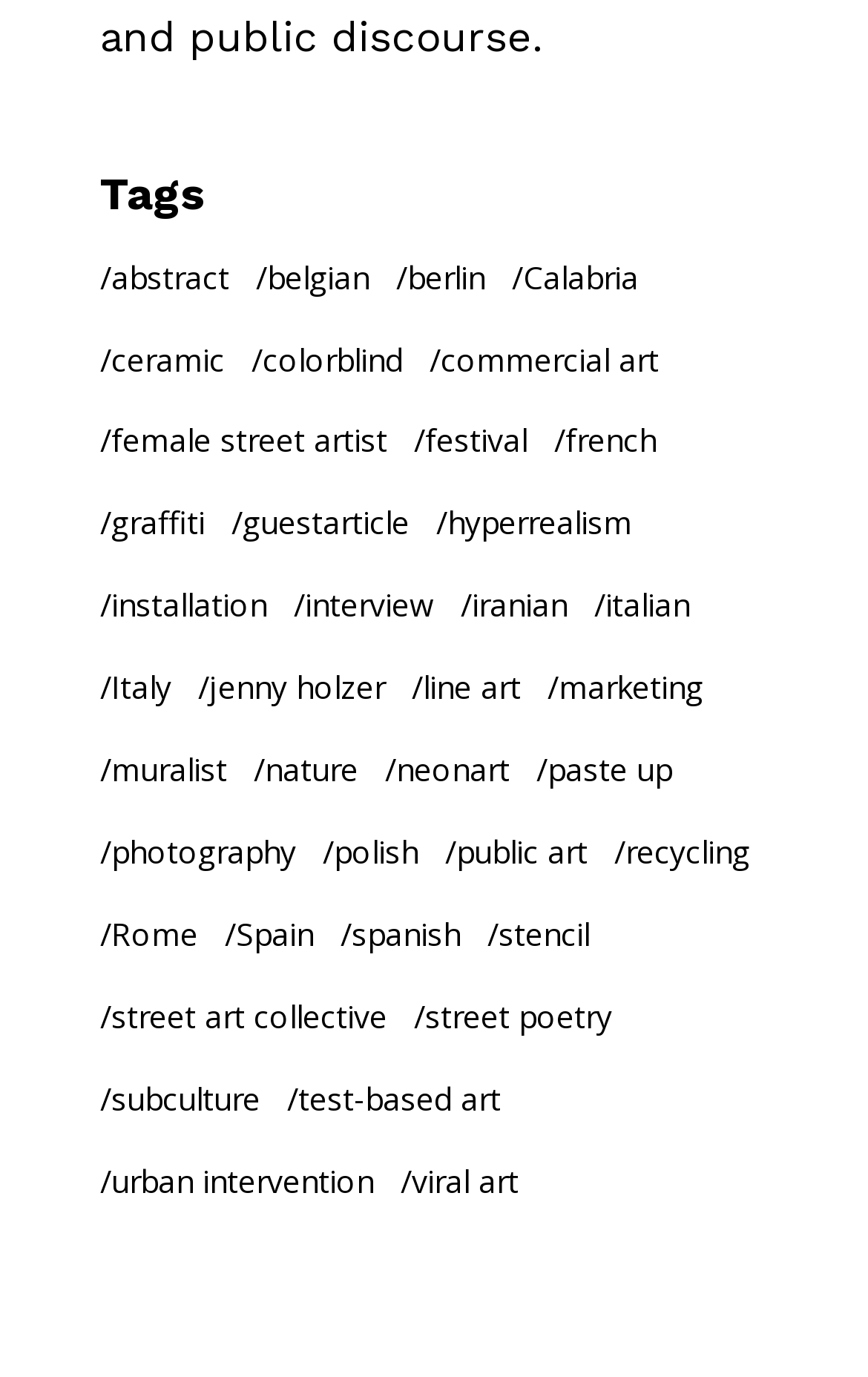What is the main category of the webpage?
With the help of the image, please provide a detailed response to the question.

The main category of the webpage is 'Tags' because the heading element at the top of the webpage has the text 'Tags'.